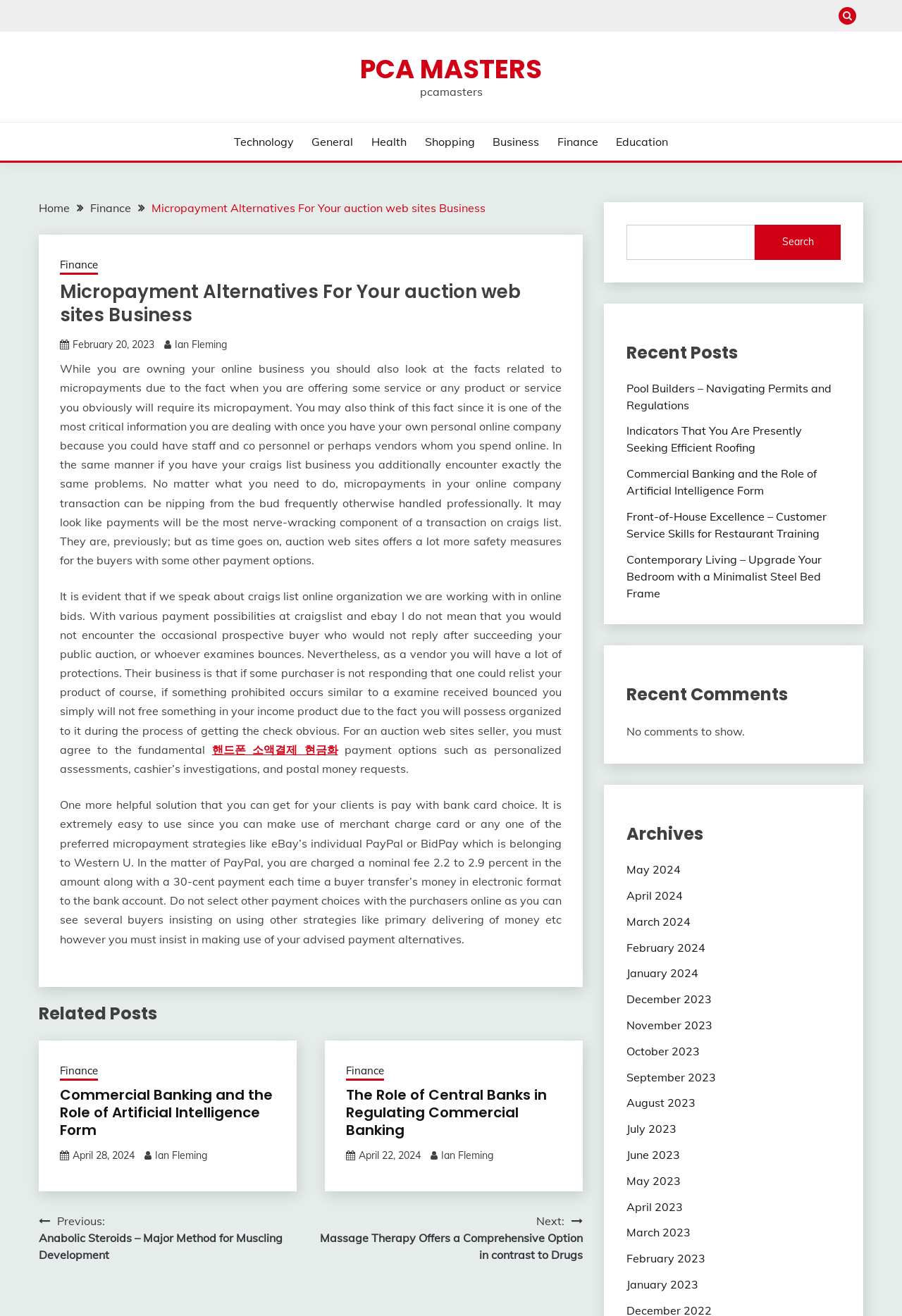How many recent comments are shown on the webpage?
Based on the image, give a one-word or short phrase answer.

No comments